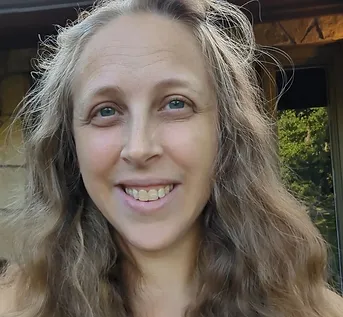What is Dr. Epstein's personality like?
Please answer the question with a single word or phrase, referencing the image.

Warm and friendly